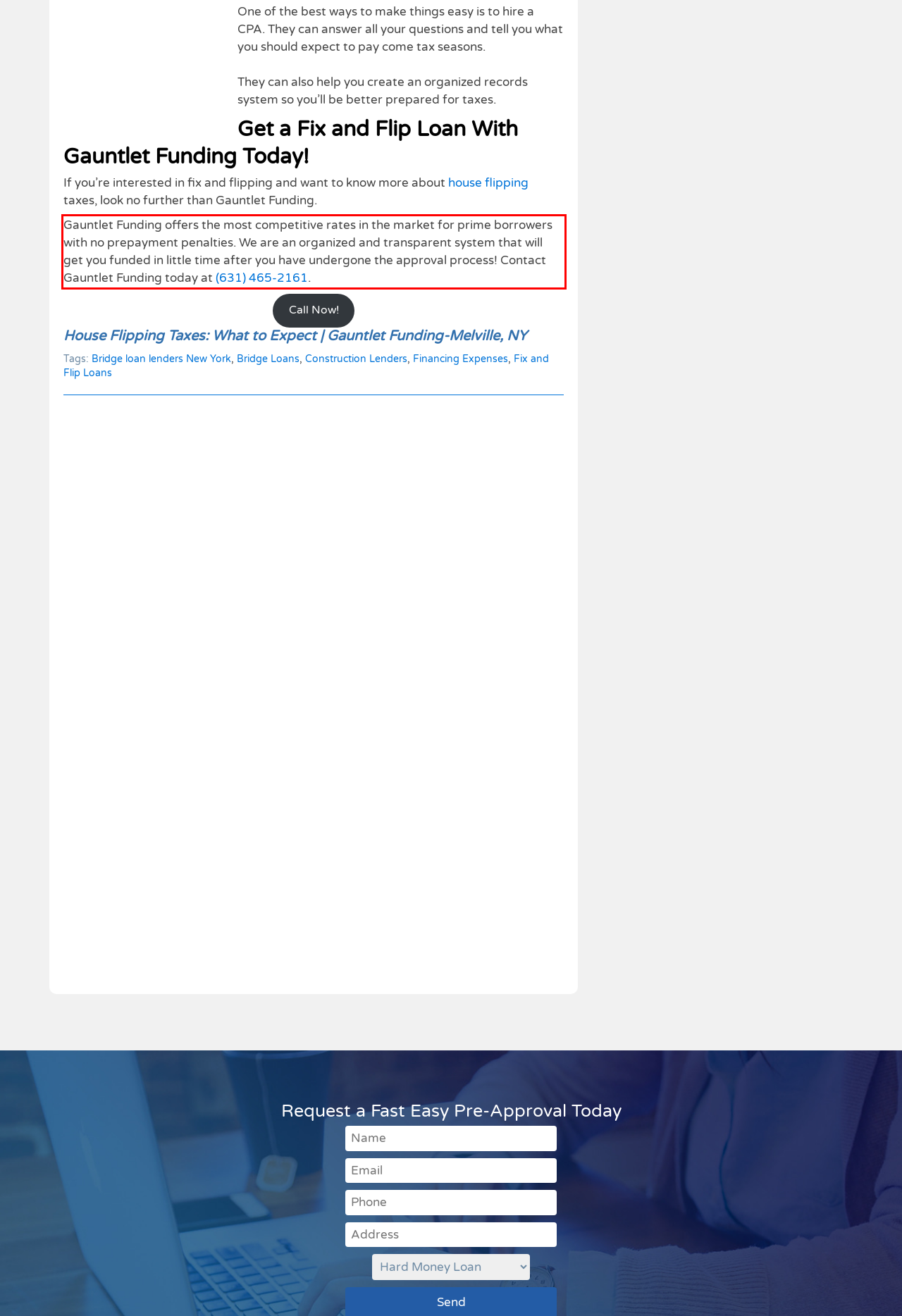The screenshot you have been given contains a UI element surrounded by a red rectangle. Use OCR to read and extract the text inside this red rectangle.

Gauntlet Funding offers the most competitive rates in the market for prime borrowers with no prepayment penalties. We are an organized and transparent system that will get you funded in little time after you have undergone the approval process! Contact Gauntlet Funding today at (631) 465-2161.